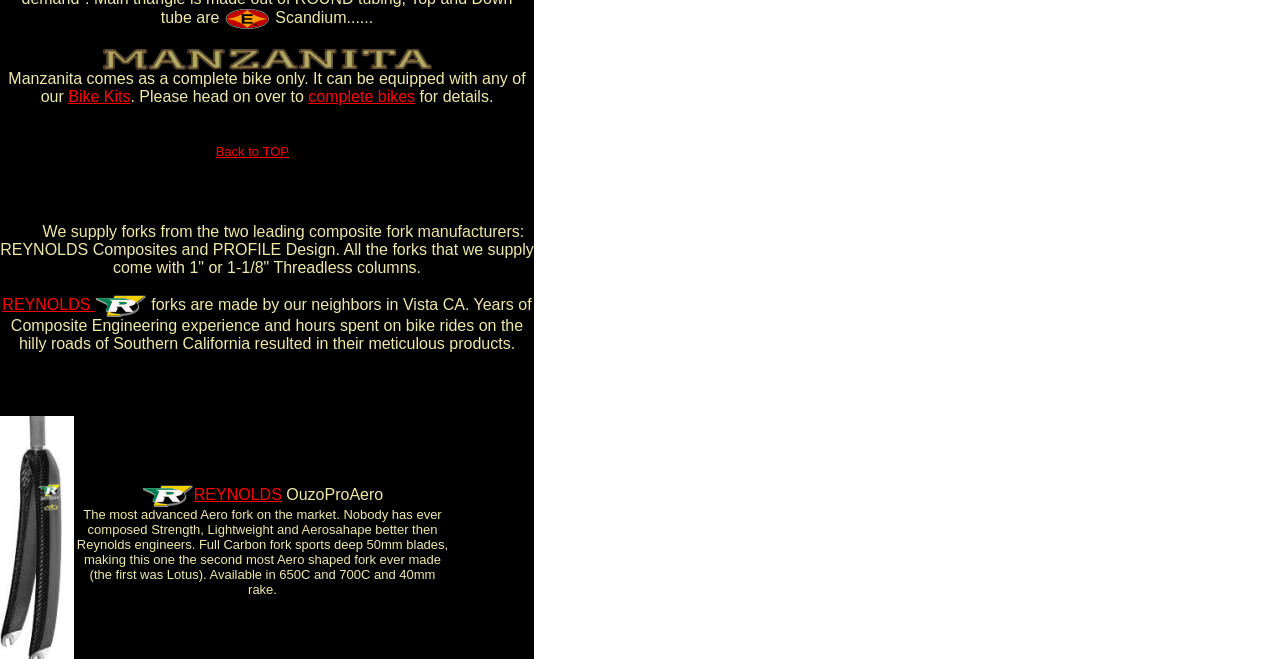Provide the bounding box coordinates of the UI element this sentence describes: "REYNOLDS".

[0.002, 0.45, 0.115, 0.475]